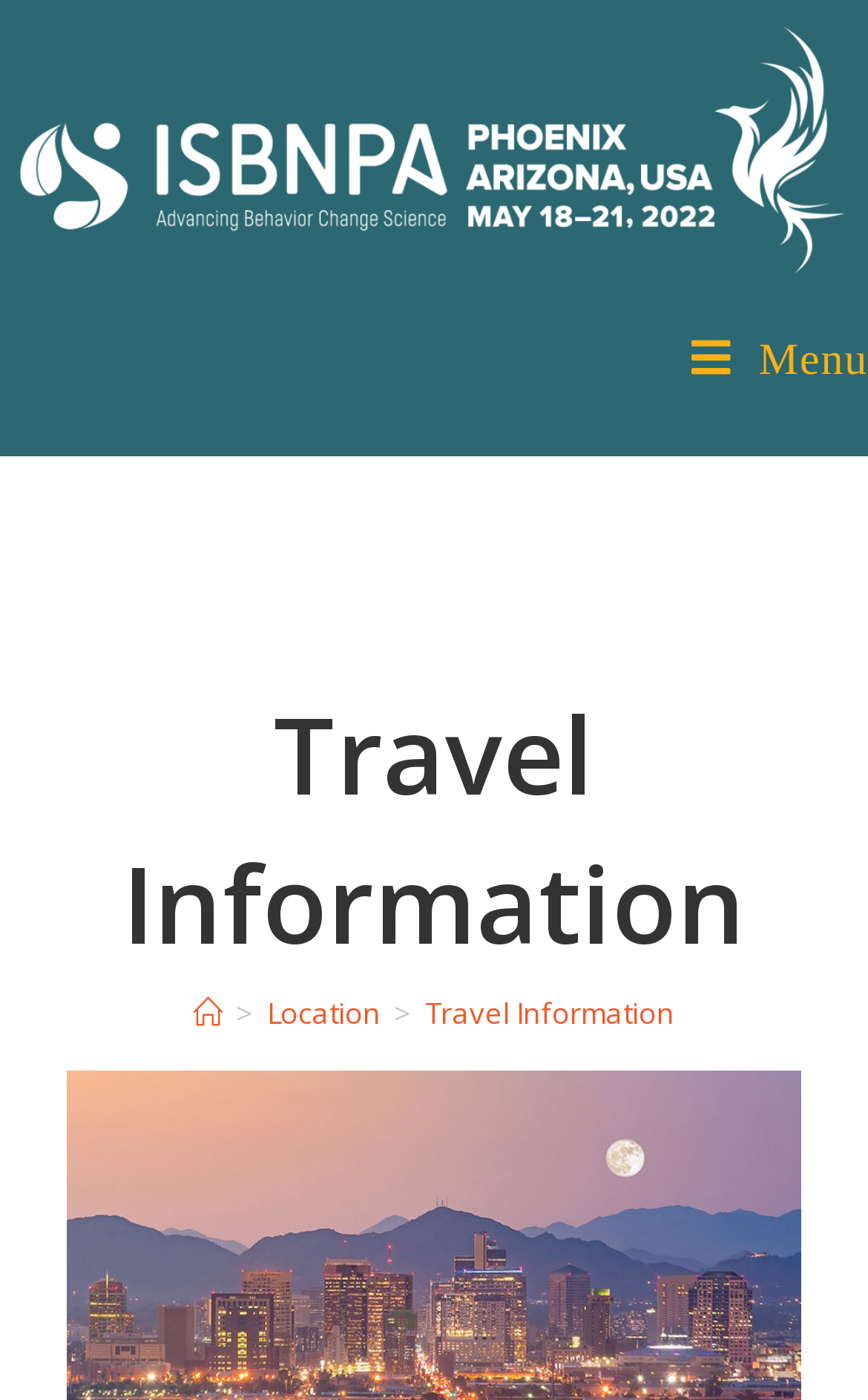What is the name of the conference?
Using the image as a reference, deliver a detailed and thorough answer to the question.

The name of the conference can be found in the link element with the text 'ISBNPA 2022' which is located at the top of the page, and also in the image element with the same text.